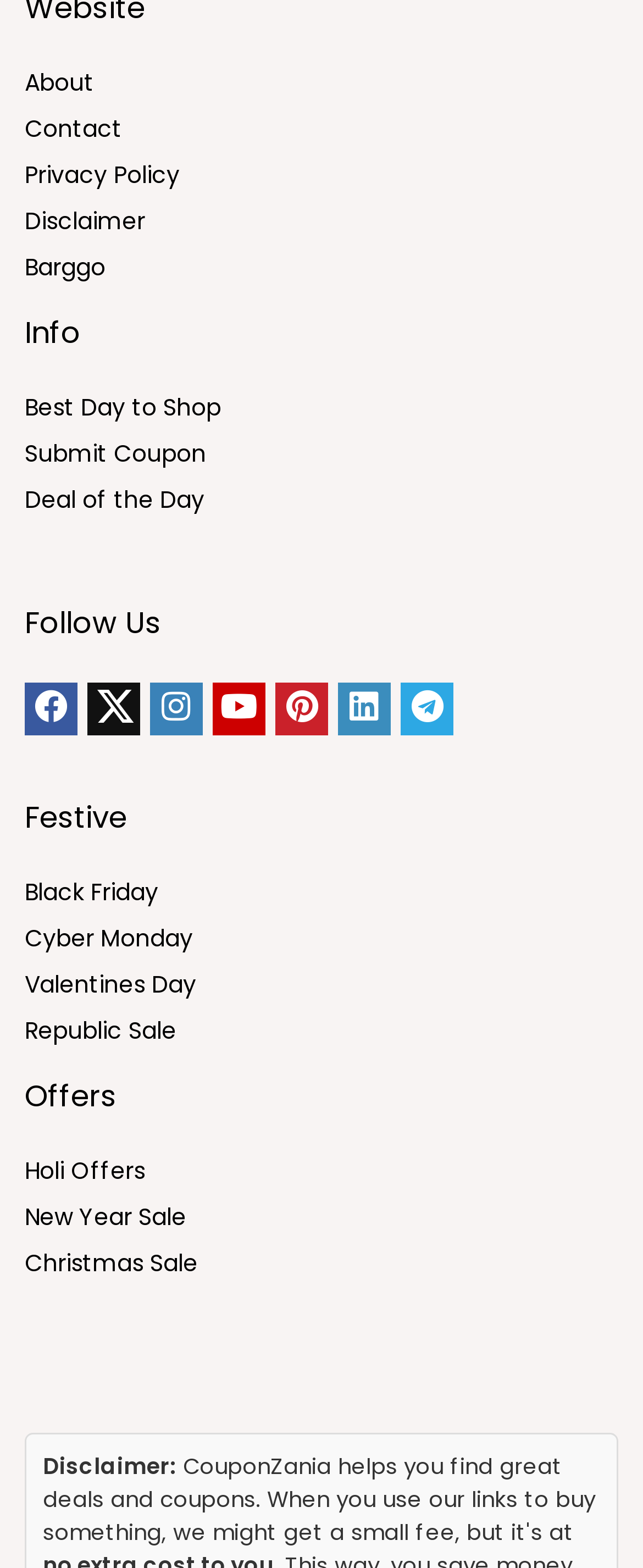How many social media links are there?
Look at the screenshot and provide an in-depth answer.

I counted the number of social media links by looking at the icons and their corresponding text. There are 6 links, each represented by a different icon, namely, '', '', '', '', '', and ''.